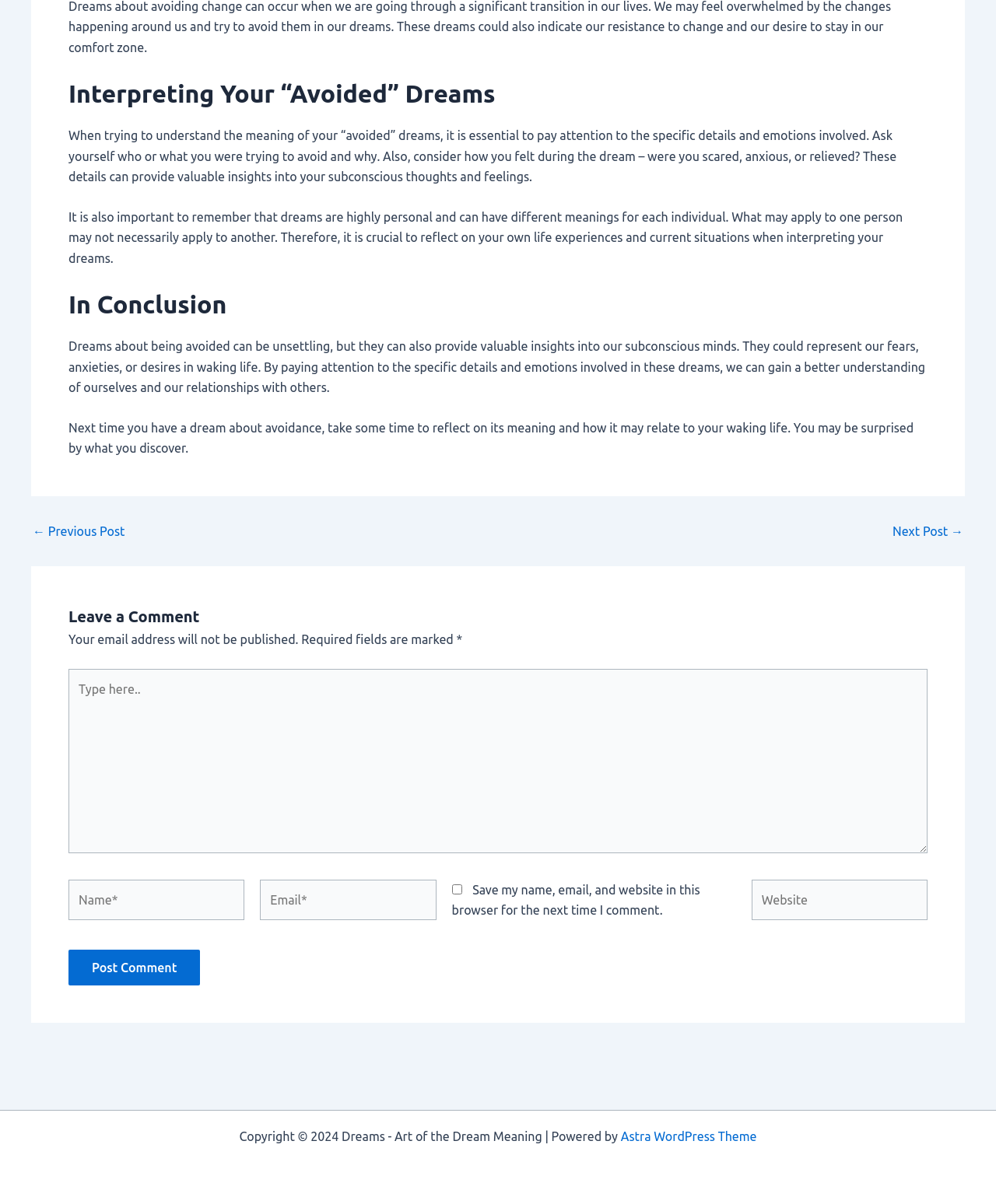Specify the bounding box coordinates (top-left x, top-left y, bottom-right x, bottom-right y) of the UI element in the screenshot that matches this description: parent_node: Email* name="email" placeholder="Email*"

[0.261, 0.73, 0.438, 0.764]